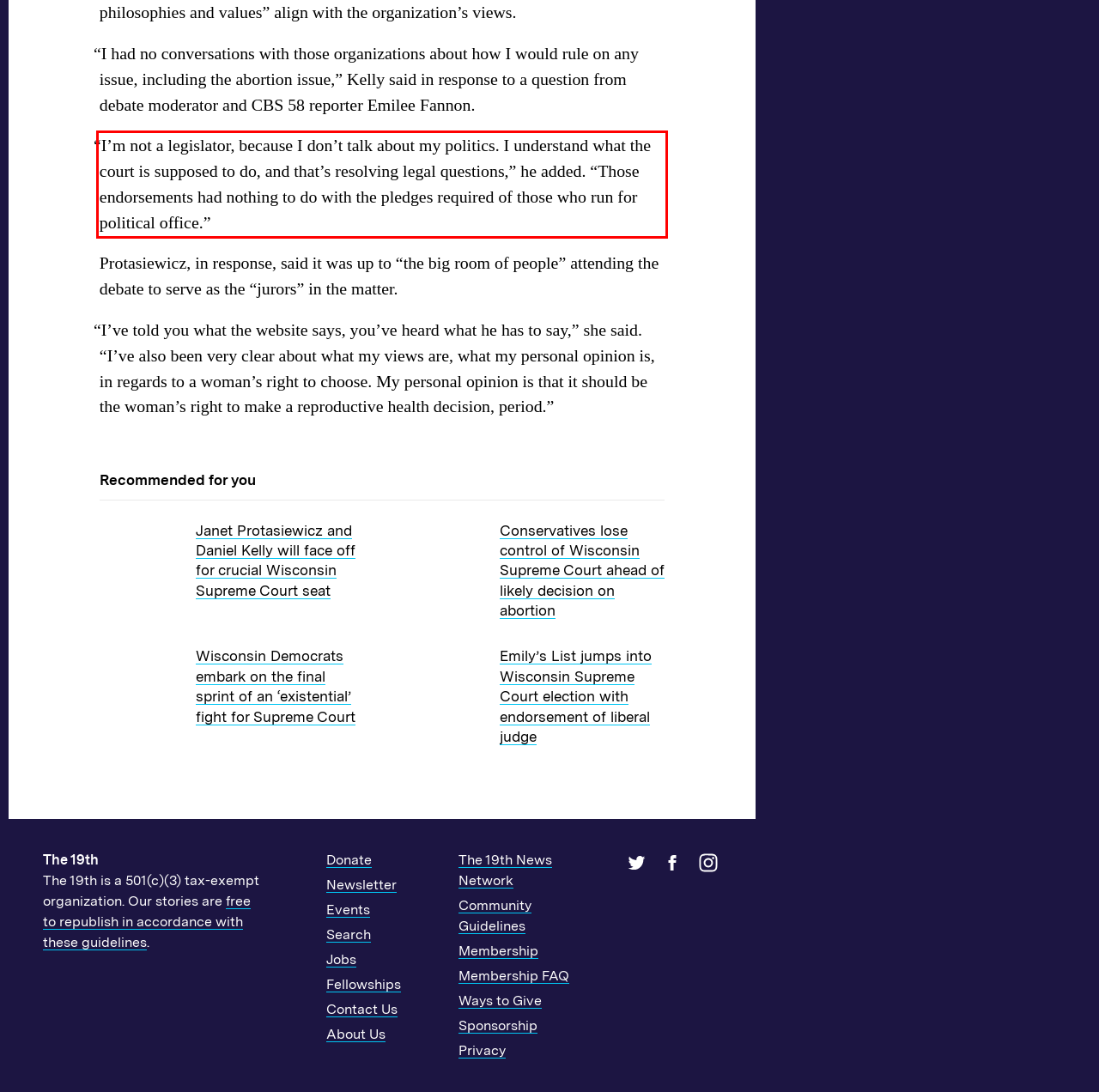Extract and provide the text found inside the red rectangle in the screenshot of the webpage.

“I’m not a legislator, because I don’t talk about my politics. I understand what the court is supposed to do, and that’s resolving legal questions,” he added. “Those endorsements had nothing to do with the pledges required of those who run for political office.”